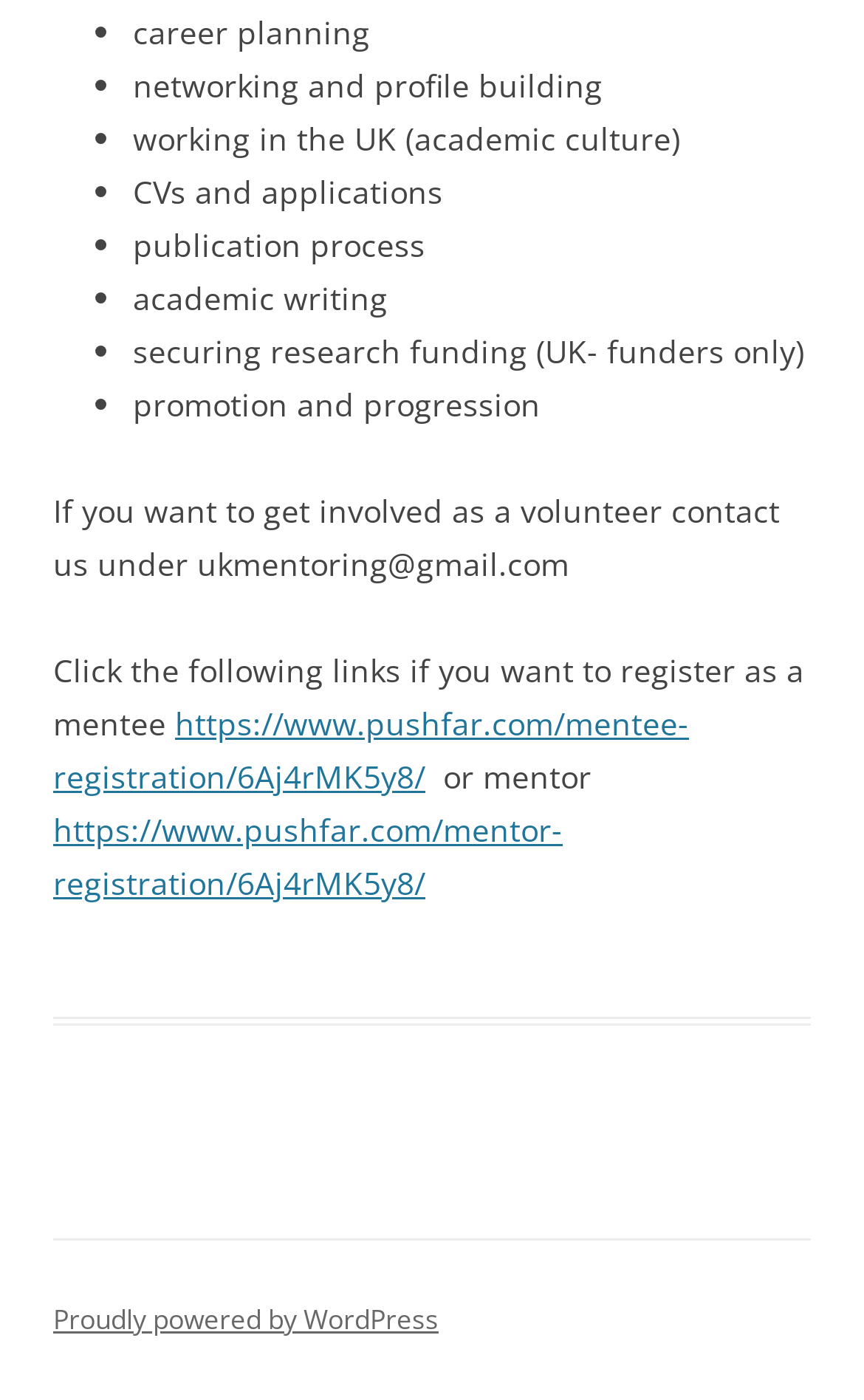What is the platform powering this website?
Refer to the image and provide a thorough answer to the question.

The platform powering this website is WordPress, which is indicated by the link element with the text 'Proudly powered by WordPress' and bounding box coordinates [0.062, 0.929, 0.508, 0.956].